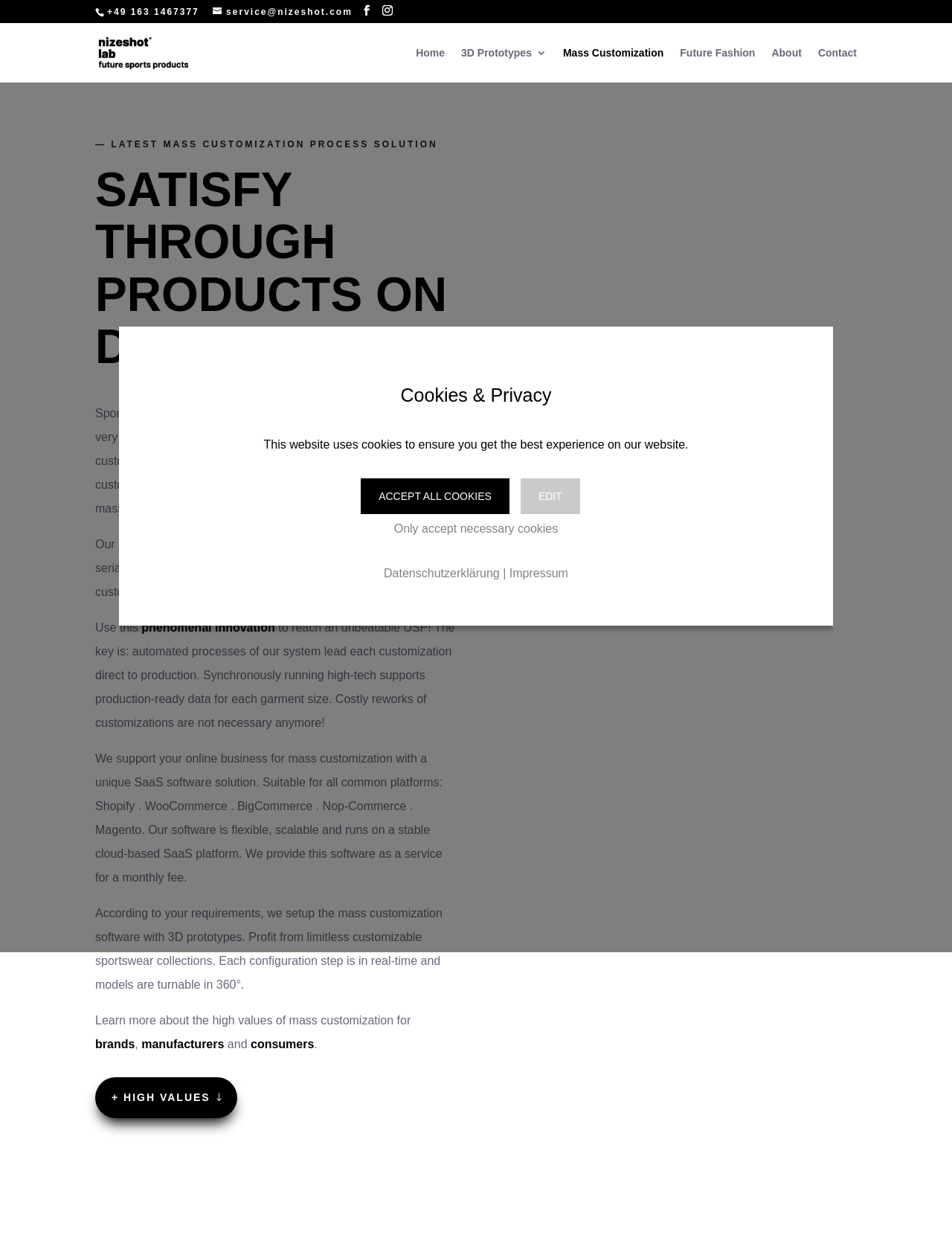Could you provide the bounding box coordinates for the portion of the screen to click to complete this instruction: "Read about the high values of mass customization"?

[0.1, 0.806, 0.431, 0.816]